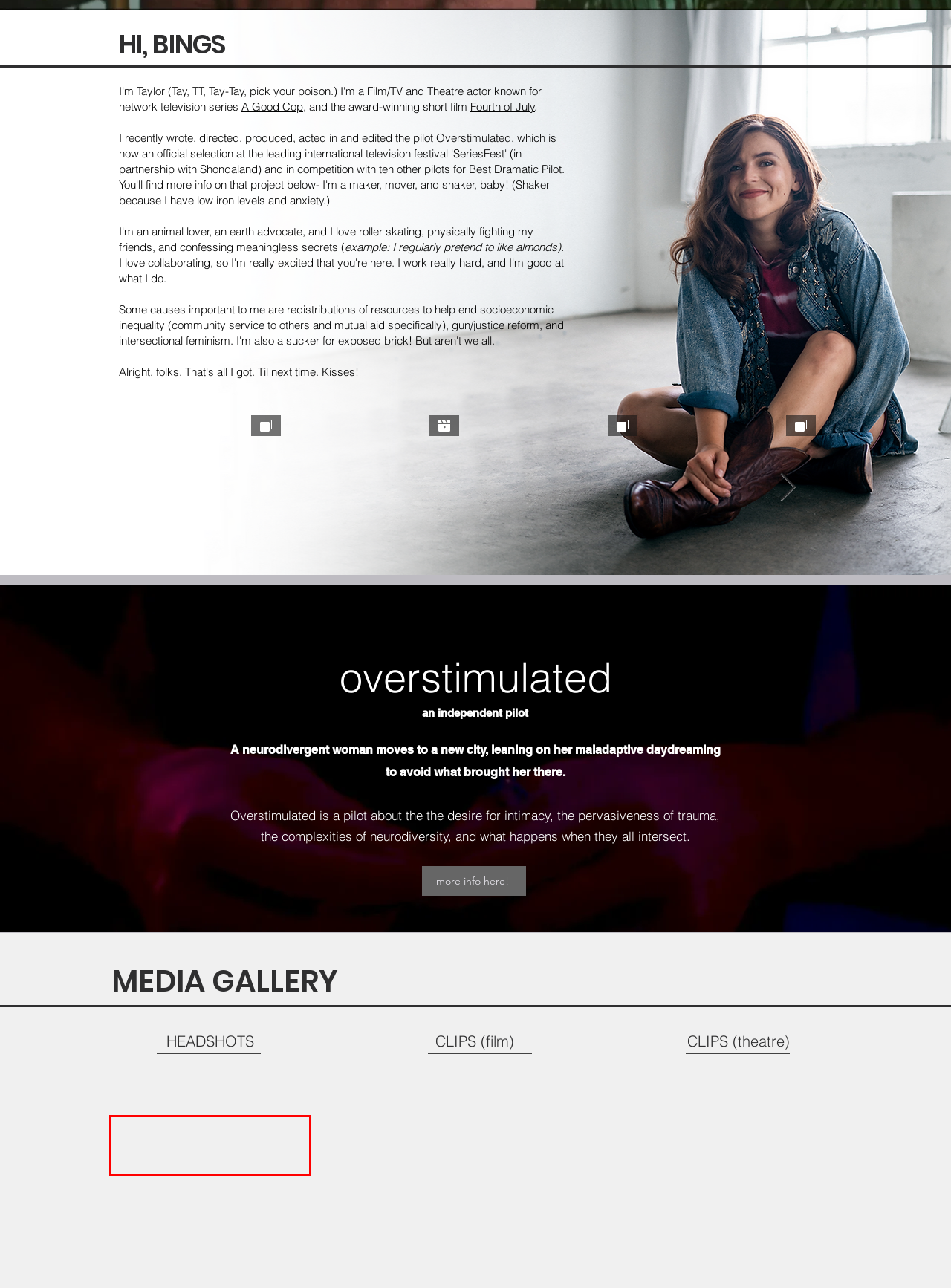Given a screenshot of a webpage with a red bounding box around an element, choose the most appropriate webpage description for the new page displayed after clicking the element within the bounding box. Here are the candidates:
A. HEADSHOTS | TAYLOR KARIN
B. Website Builder - Create a Free Website Today | Wix.com
C. CLIPS (FILM) | TAYLOR KARIN
D. OVERSTIMULATED | TAYLOR KARIN
E. CLIPS (THEATRE) | TAYLOR KARIN
F. Taylor Karin - IMDb
G. RESUME | TAYLOR KARIN
H. A Good Cop (TV Series 2021– ) - IMDb

A